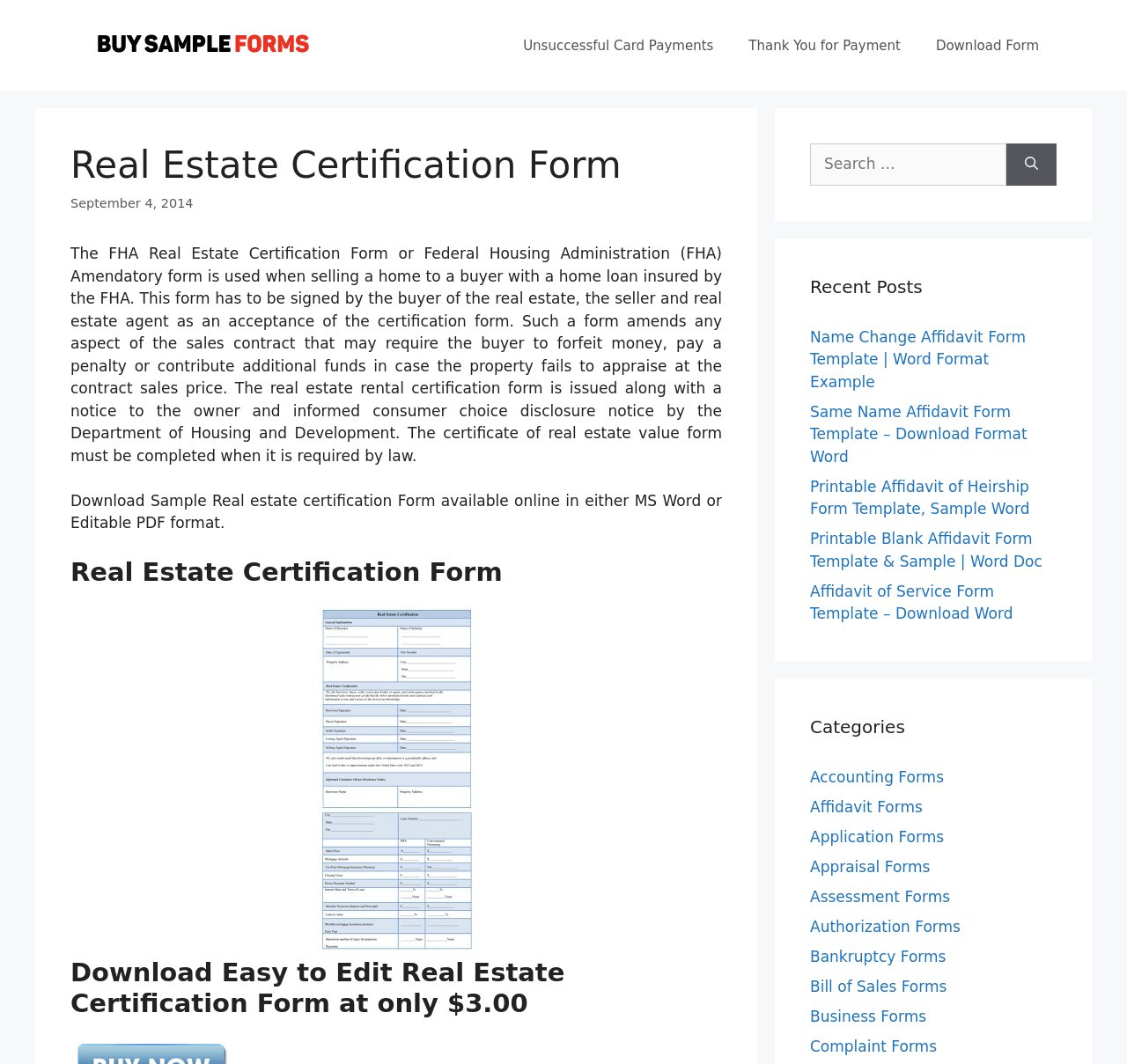Determine the bounding box coordinates of the target area to click to execute the following instruction: "Search for a form."

[0.719, 0.135, 0.893, 0.174]